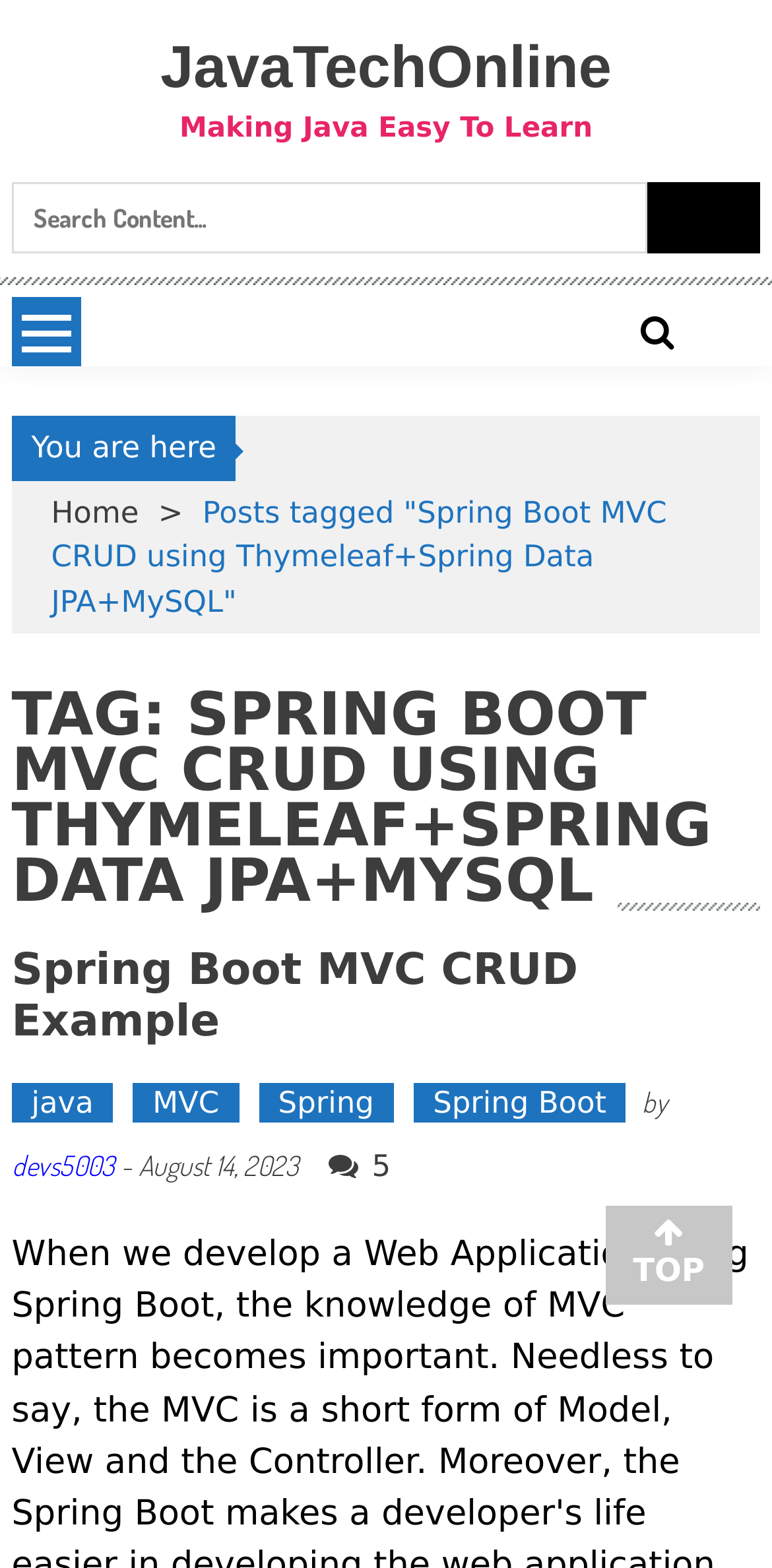Summarize the contents and layout of the webpage in detail.

The webpage is an archive page for articles related to "Spring Boot MVC CRUD using Thymeleaf+Spring Data JPA+MySQL" on the JavaTechOnline website. At the top, there is a header section with a link to the website's homepage, "JavaTechOnline Making Java Easy To Learn", and a search bar with a search button. Below the header, there is a section with three buttons, two of which are icons.

The main content of the page is a list of articles, each with a heading, links to tags, and metadata such as the author and date published. The first article is titled "Spring Boot MVC CRUD Example" and has links to tags such as "java", "MVC", "Spring", and "Spring Boot". The article also has a "by" line with the author's name, "devs5003", and a date published, "August 14, 2023". There are also indicators of the number of comments, with a count of "5" displayed.

At the bottom of the page, there is a link to return to the top of the page, labeled with an upward arrow icon.